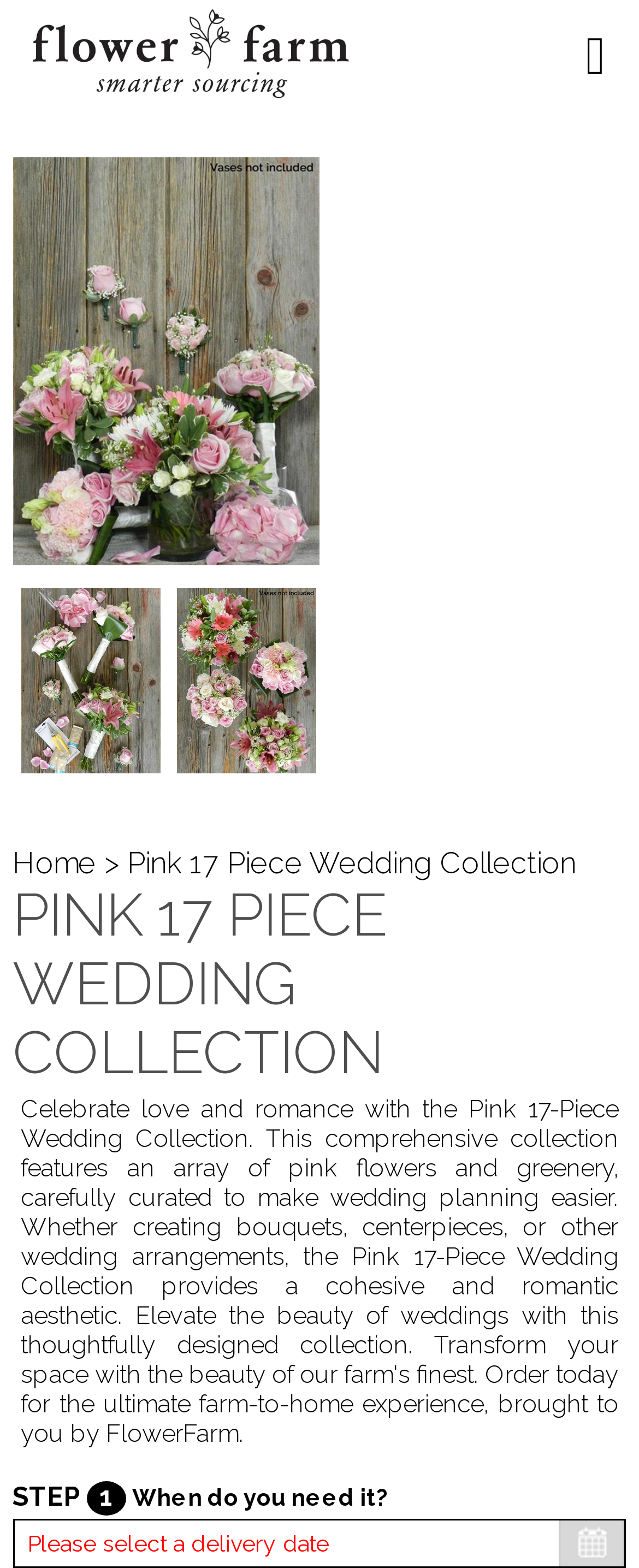Is there a login window on the webpage?
Provide a detailed and well-explained answer to the question.

I found a button element with the text 'hide login window', which implies that a login window is present on the webpage.